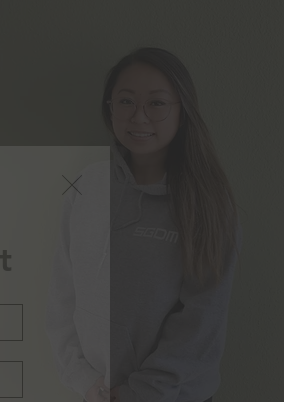Use a single word or phrase to answer the following:
What type of atmosphere is created by the natural light?

Warm and inviting